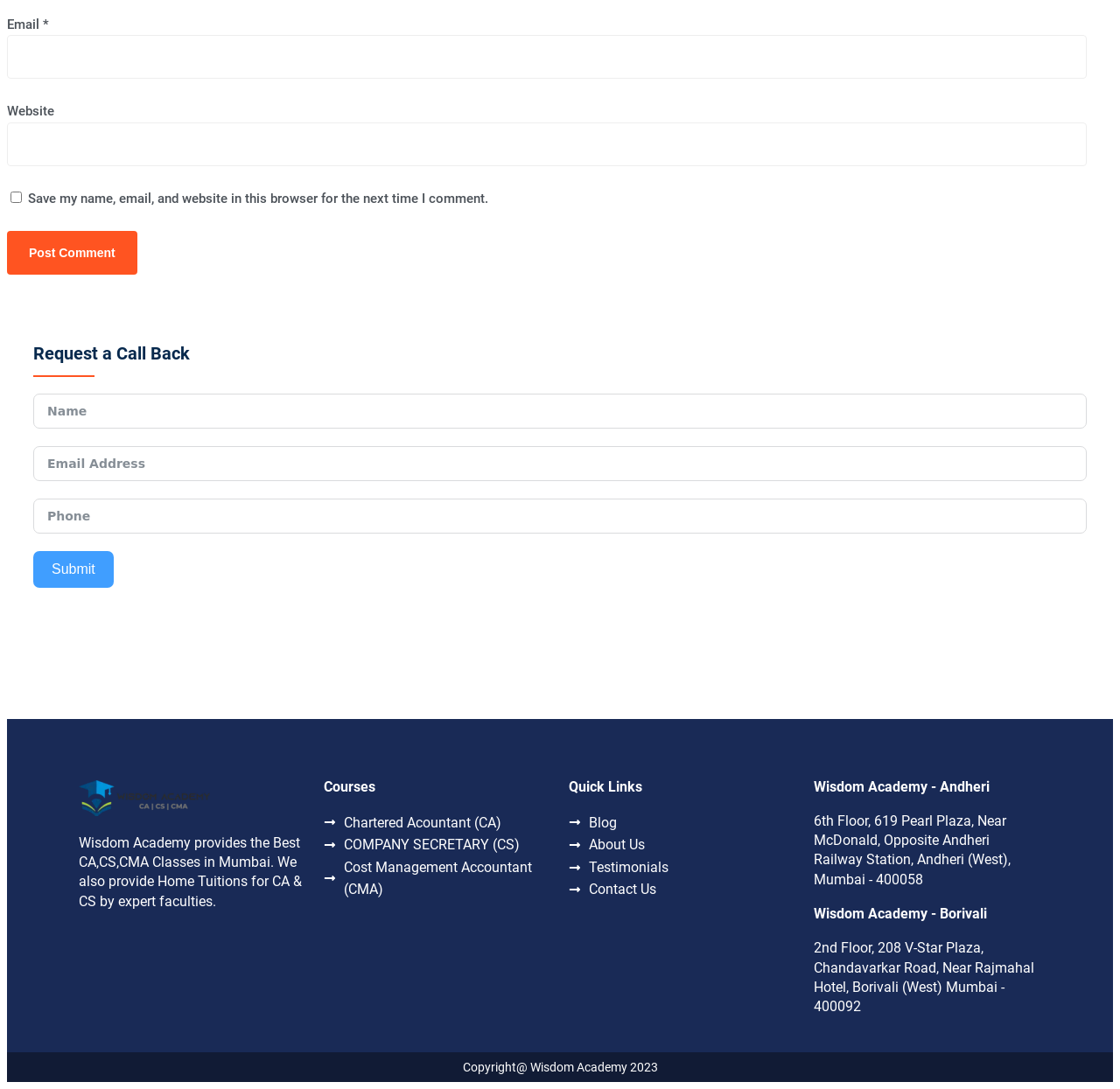What is the purpose of the 'Save my name, email, and website' checkbox?
Please answer using one word or phrase, based on the screenshot.

To save user information